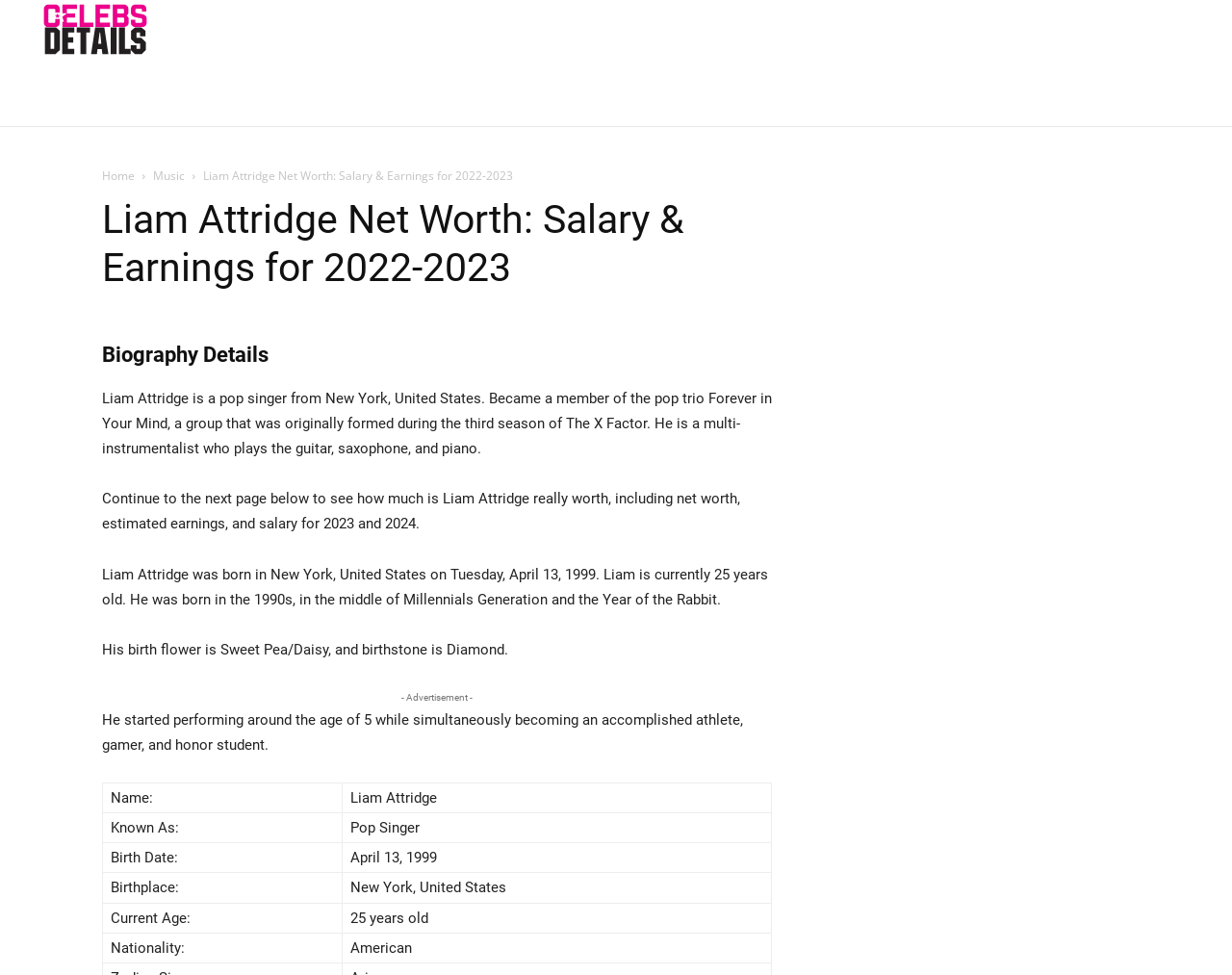Provide a brief response in the form of a single word or phrase:
What is Liam Attridge's profession?

Pop Singer